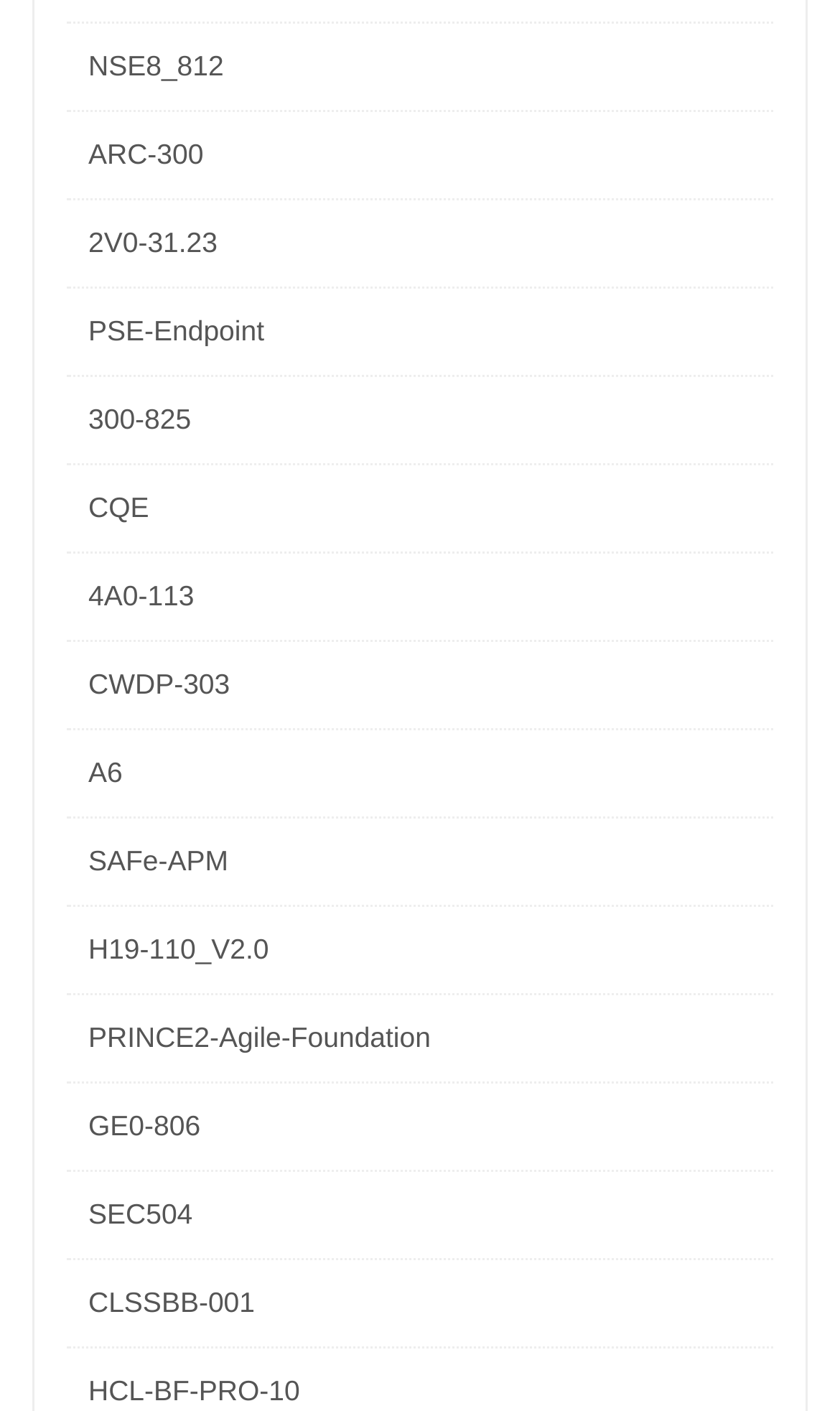Determine the coordinates of the bounding box for the clickable area needed to execute this instruction: "explore 300-825 information".

[0.105, 0.285, 0.227, 0.308]